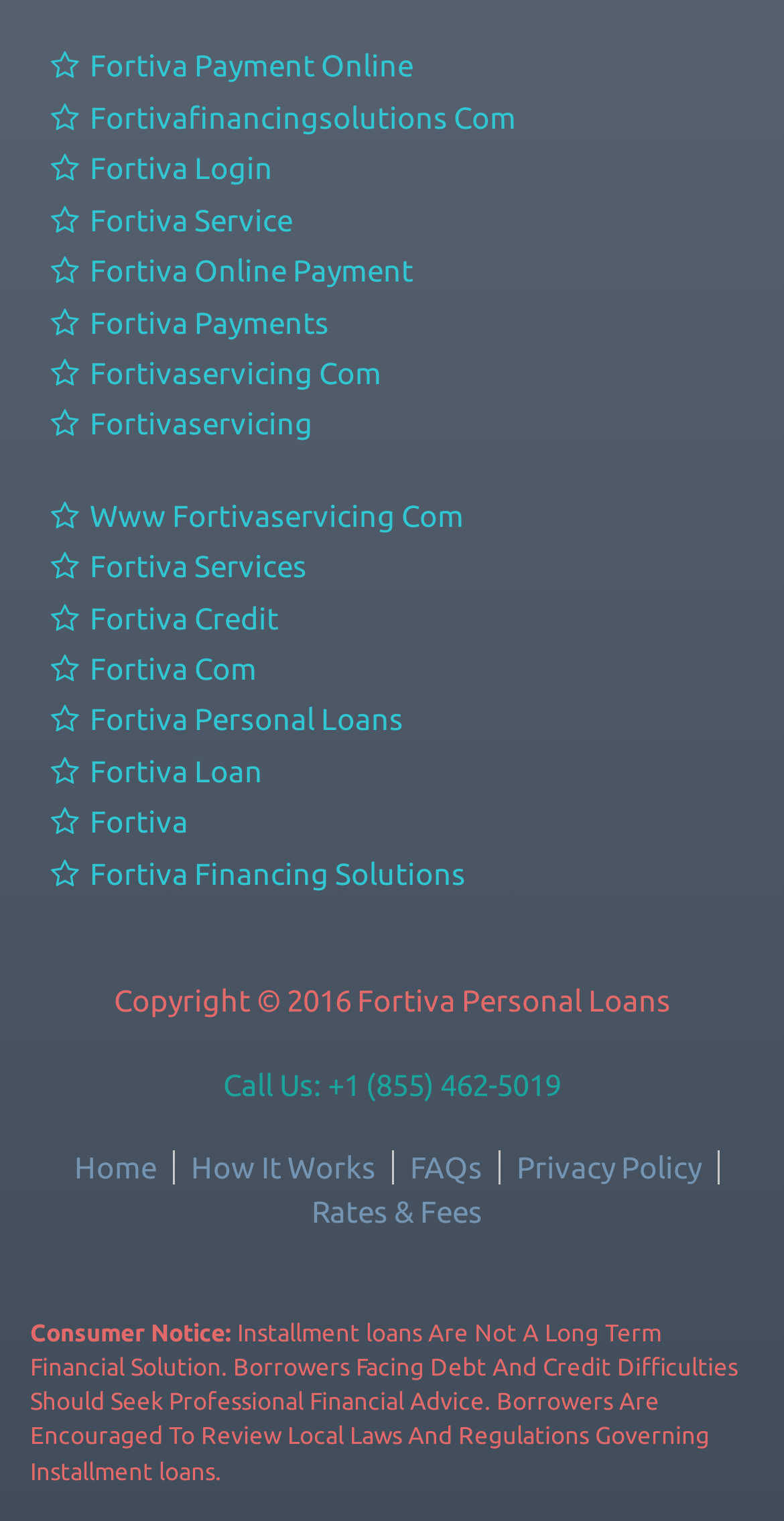Can you pinpoint the bounding box coordinates for the clickable element required for this instruction: "Call +1 (855) 462-5019"? The coordinates should be four float numbers between 0 and 1, i.e., [left, top, right, bottom].

[0.285, 0.702, 0.715, 0.724]